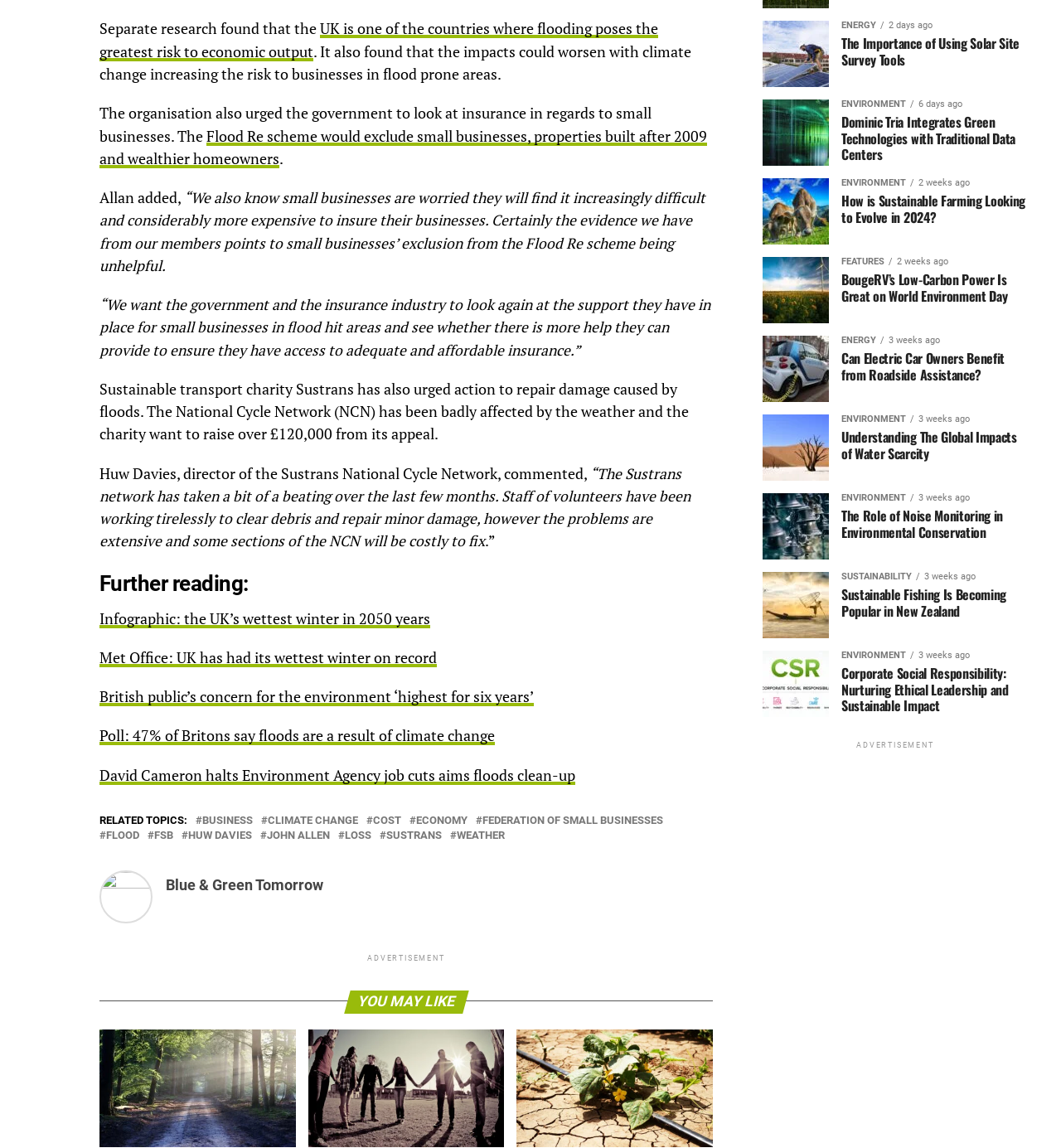How much money is Sustrans trying to raise to repair flood damage?
Please provide a comprehensive answer to the question based on the webpage screenshot.

The article states that Sustrans is trying to raise £120,000 from its appeal to repair damage caused by floods to the National Cycle Network.